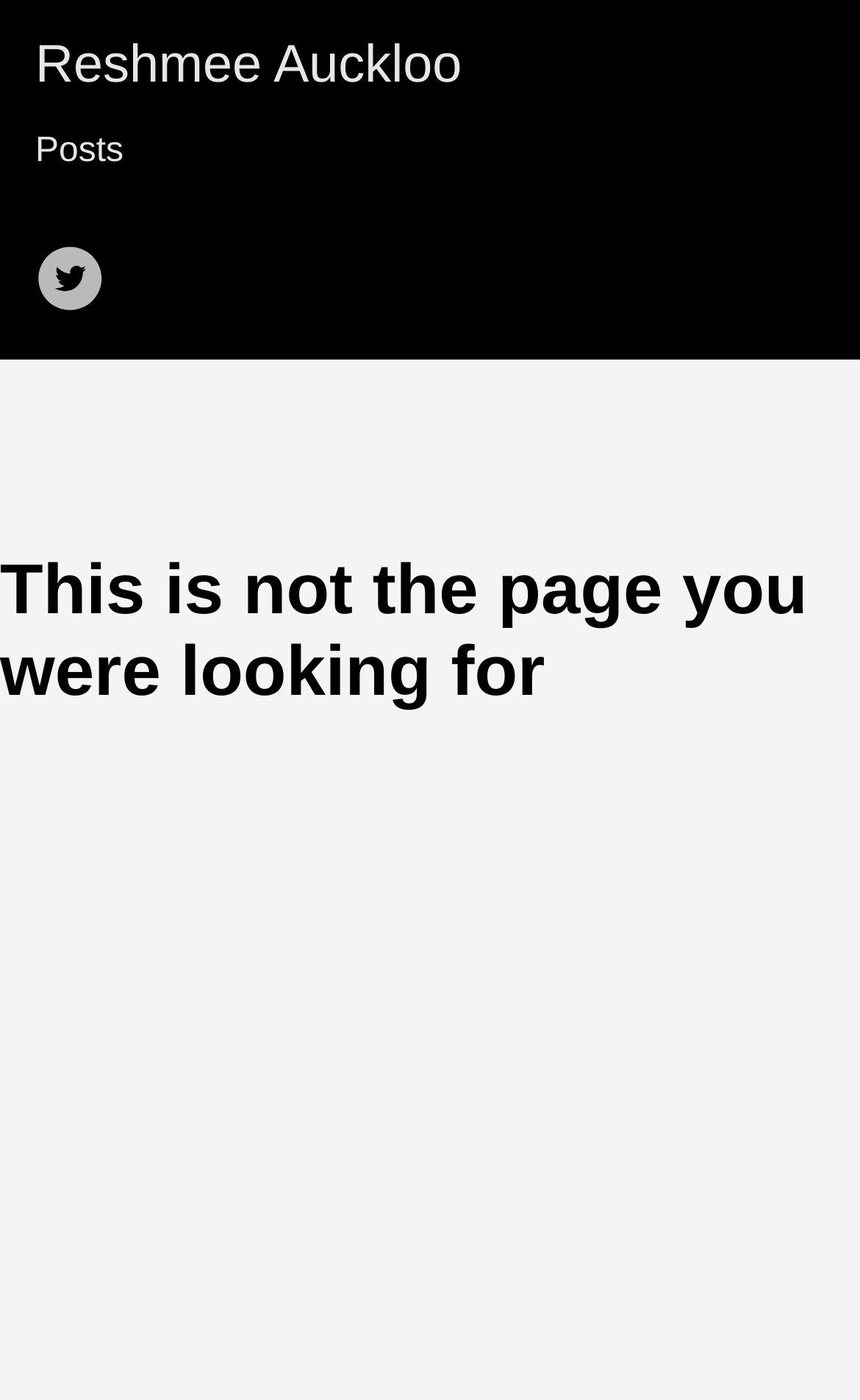Provide the bounding box for the UI element matching this description: "Posts".

[0.041, 0.094, 0.144, 0.121]